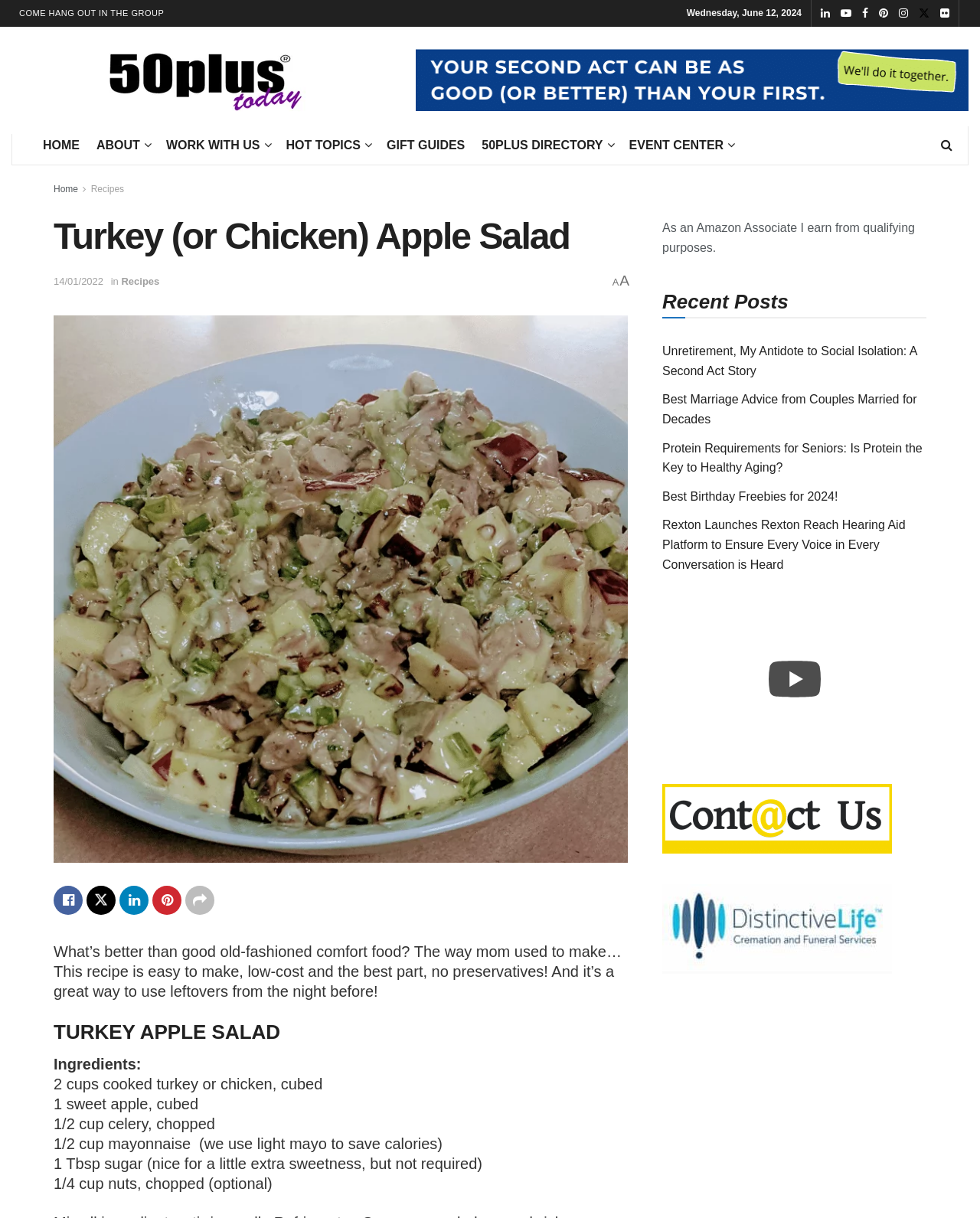Use a single word or phrase to answer the question:
What type of mayonnaise is recommended in the recipe?

Light mayo